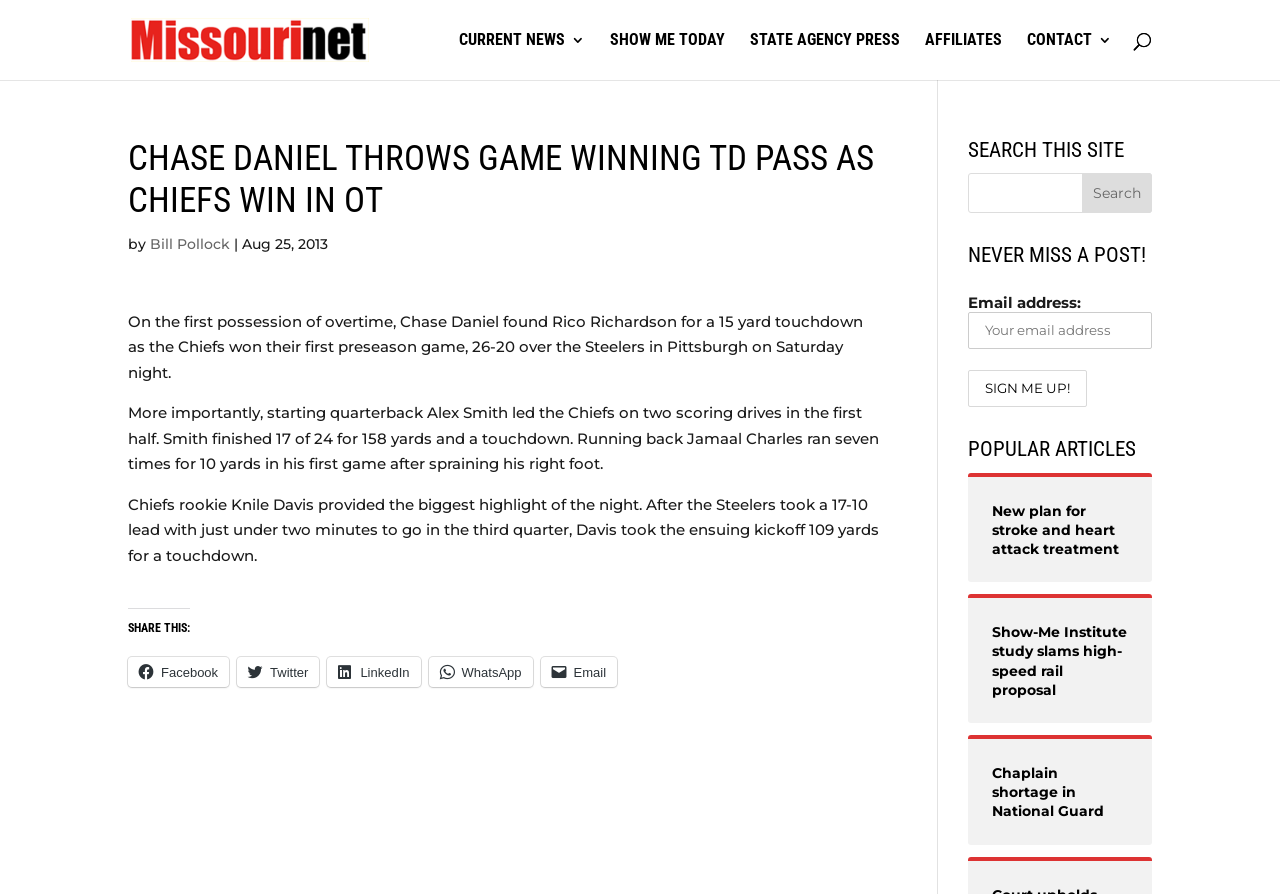Give an in-depth explanation of the webpage layout and content.

The webpage is an article about the Kansas City Chiefs' first preseason game win in overtime, with a focus on Chase Daniel's game-winning touchdown pass. At the top of the page, there is a logo and a link to "Missourinet" on the left, and a navigation menu with five links: "CURRENT NEWS 3", "SHOW ME TODAY", "STATE AGENCY PRESS", "AFFILIATES", and "CONTACT 3" on the right. 

Below the navigation menu, there is a search bar that spans almost the entire width of the page. 

The main article section is divided into several parts. The title "CHASE DANIEL THROWS GAME WINNING TD PASS AS CHIEFS WIN IN OT" is prominently displayed at the top, followed by the author's name "Bill Pollock" and the date "Aug 25, 2013". 

The article text is divided into three paragraphs, describing the game-winning touchdown, the performance of starting quarterback Alex Smith, and the highlight of the night provided by Chiefs rookie Knile Davis. 

Below the article, there is a section labeled "SHARE THIS:" with five social media links to Facebook, Twitter, LinkedIn, WhatsApp, and Email. 

On the right side of the page, there are three sections: "SEARCH THIS SITE" with a search bar and a "Search" button, "NEVER MISS A POST!" with an email subscription form, and "POPULAR ARTICLES" with three links to other news articles.